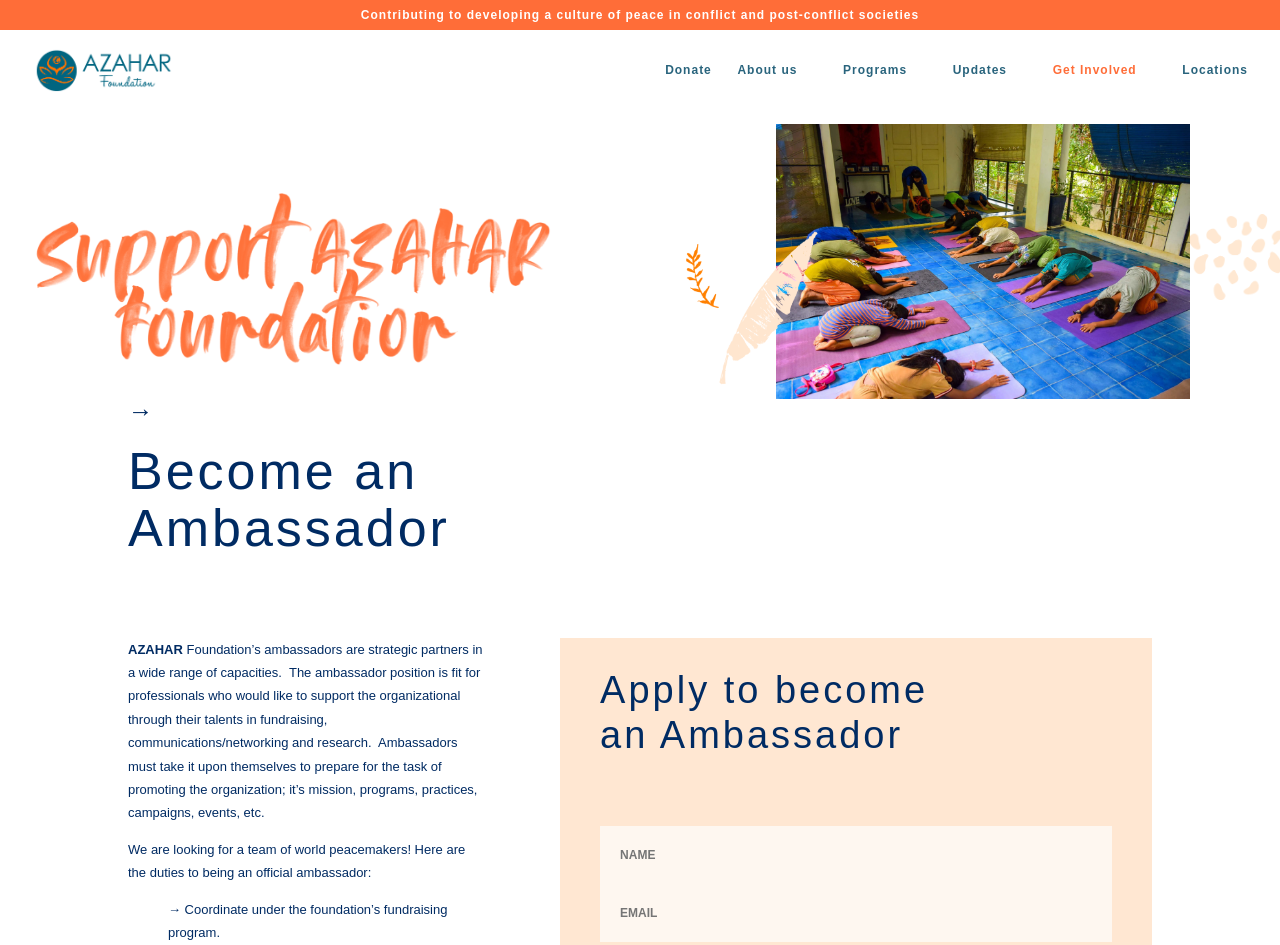Pinpoint the bounding box coordinates of the clickable area needed to execute the instruction: "Fill in the 'Name' textbox". The coordinates should be specified as four float numbers between 0 and 1, i.e., [left, top, right, bottom].

[0.469, 0.874, 0.869, 0.936]